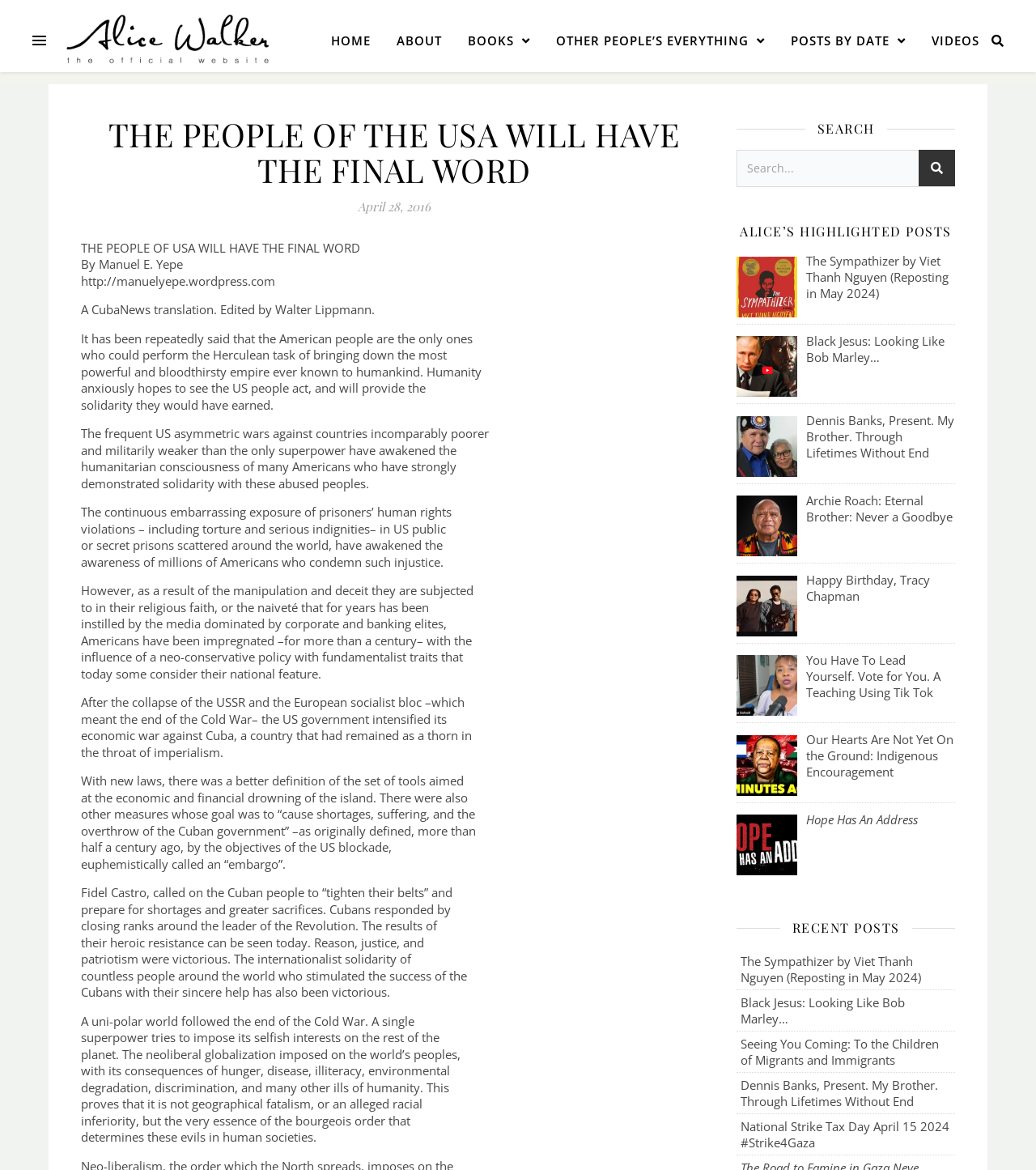Extract the primary heading text from the webpage.

THE PEOPLE OF THE USA WILL HAVE THE FINAL WORD